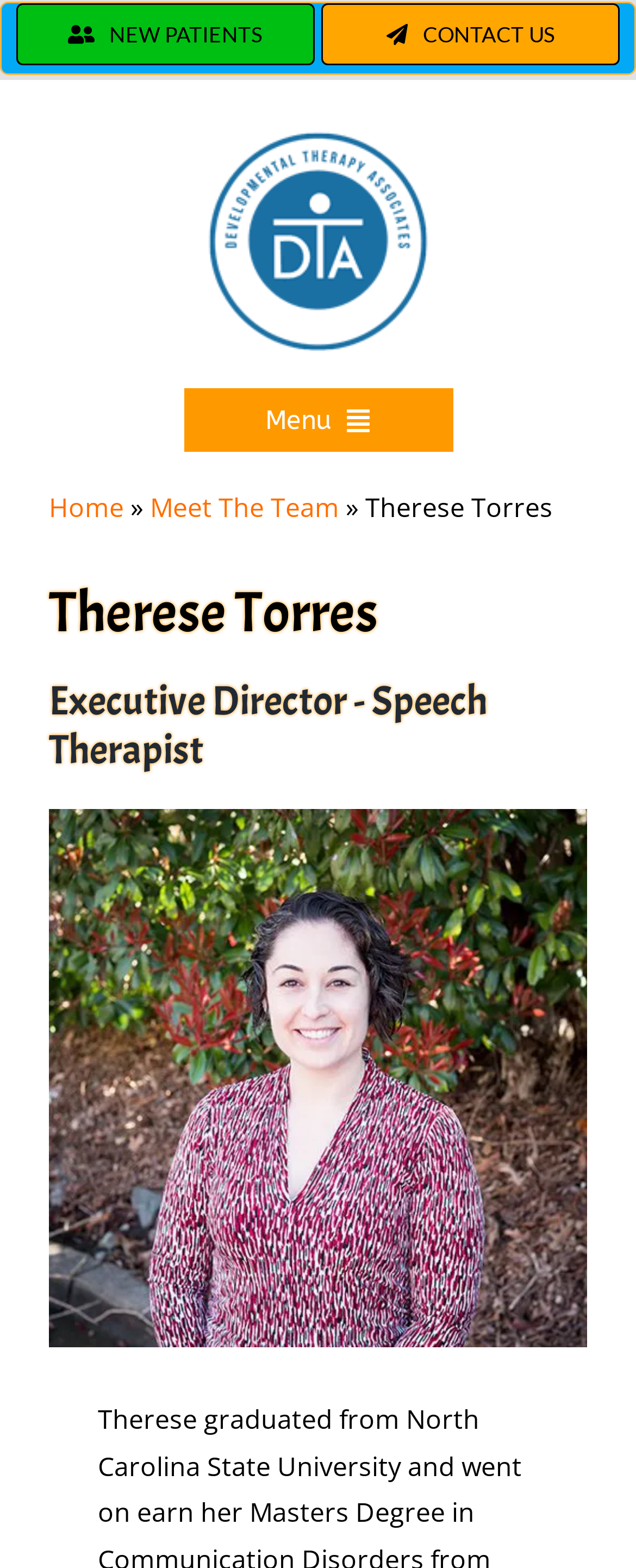Identify the bounding box coordinates of the region that needs to be clicked to carry out this instruction: "Open the main menu". Provide these coordinates as four float numbers ranging from 0 to 1, i.e., [left, top, right, bottom].

[0.288, 0.248, 0.712, 0.288]